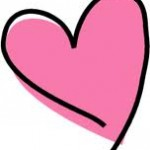What is the context of the image?
Craft a detailed and extensive response to the question.

The caption suggests that the image is part of a celebration, highlighting the importance of community and gratitude, particularly in the context of the Central Piedmont Community College Foundation.